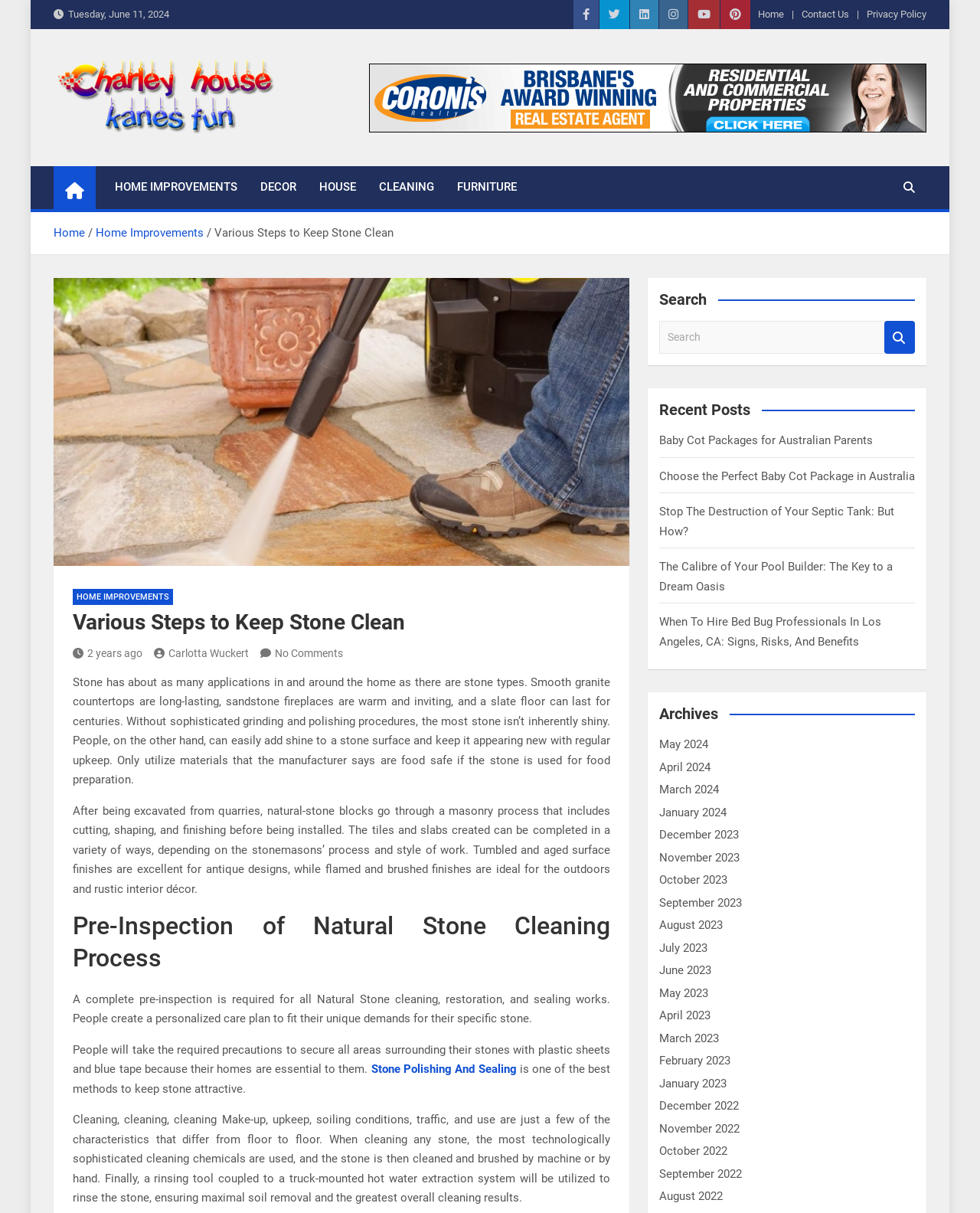How many links are there in the 'Recent Posts' section?
Analyze the image and provide a thorough answer to the question.

I counted the links in the 'Recent Posts' section, which are 'Baby Cot Packages for Australian Parents', 'Choose the Perfect Baby Cot Package in Australia', 'Stop The Destruction of Your Septic Tank: But How?', 'The Calibre of Your Pool Builder: The Key to a Dream Oasis', and 'When To Hire Bed Bug Professionals In Los Angeles, CA: Signs, Risks, And Benefits'.